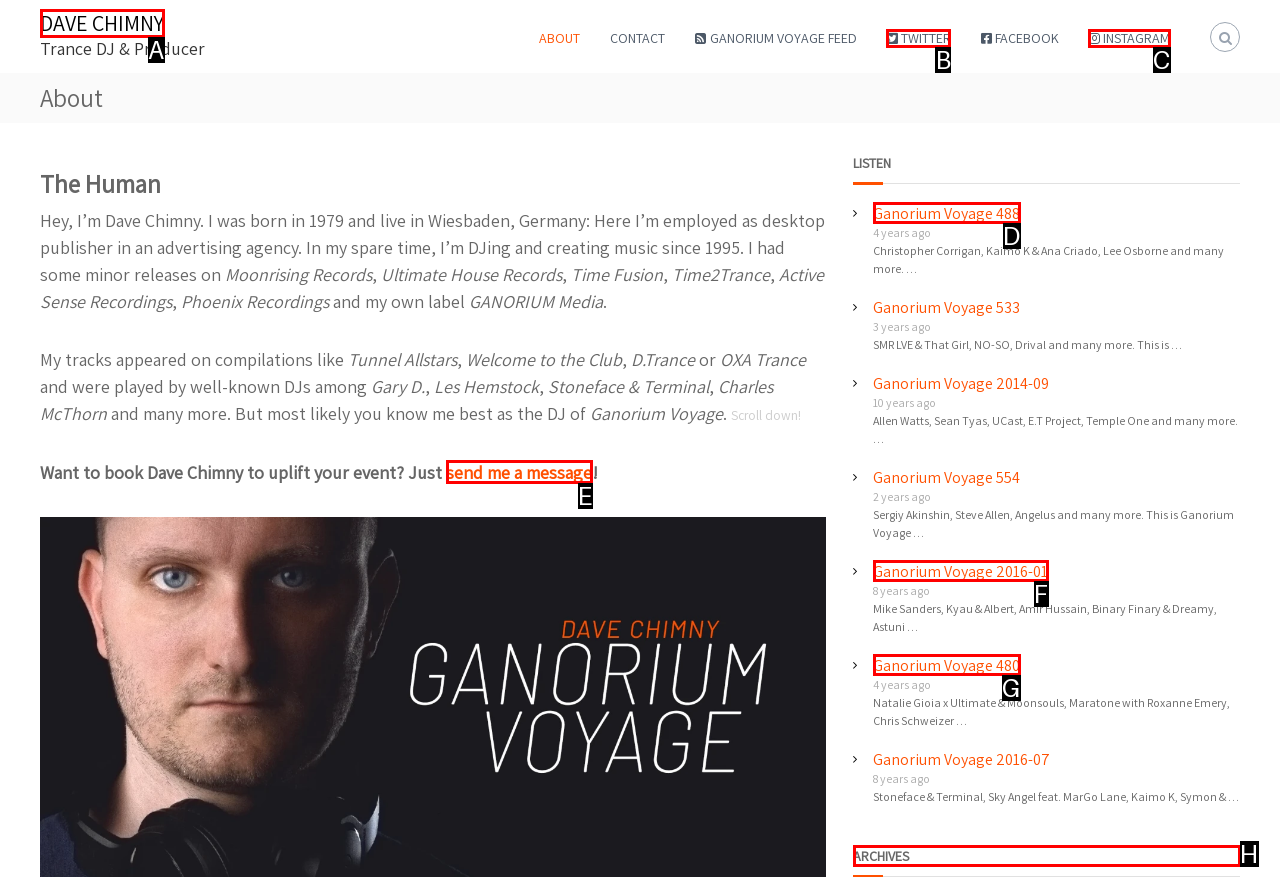Identify the HTML element to click to execute this task: Explore the ARCHIVES section Respond with the letter corresponding to the proper option.

H